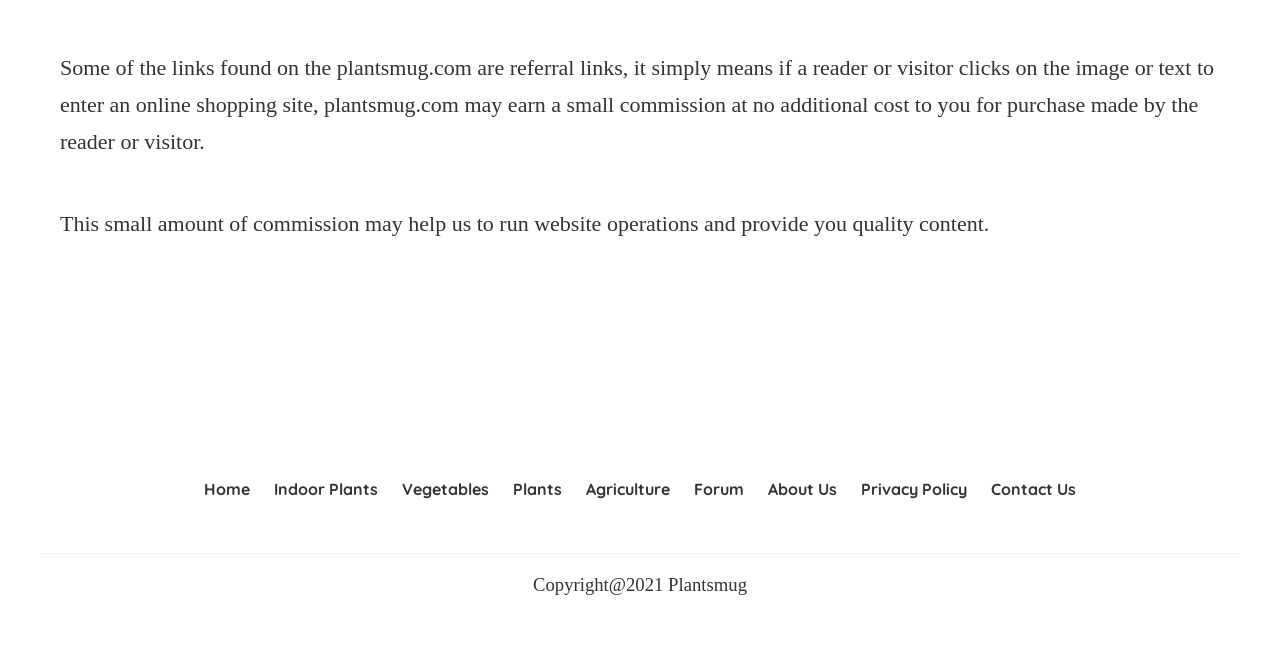Please specify the bounding box coordinates of the area that should be clicked to accomplish the following instruction: "visit forum". The coordinates should consist of four float numbers between 0 and 1, i.e., [left, top, right, bottom].

[0.533, 0.717, 0.591, 0.758]